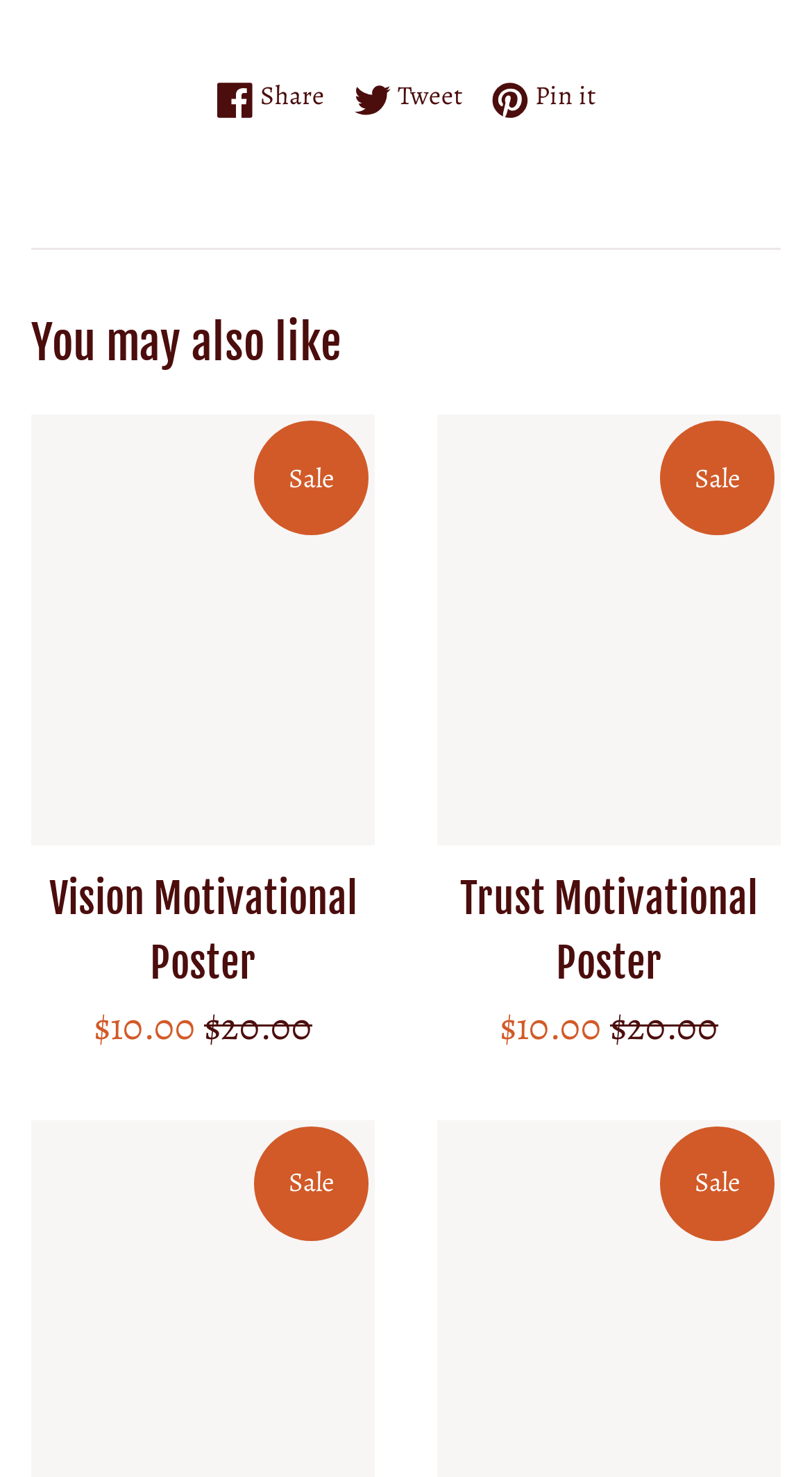How many motivational posters are shown on this page?
Provide a fully detailed and comprehensive answer to the question.

I counted three links with images, namely 'Vision Motivational Poster', 'Trust Motivational Poster', and 'Moon Over St. Andrews', which are likely motivational posters.